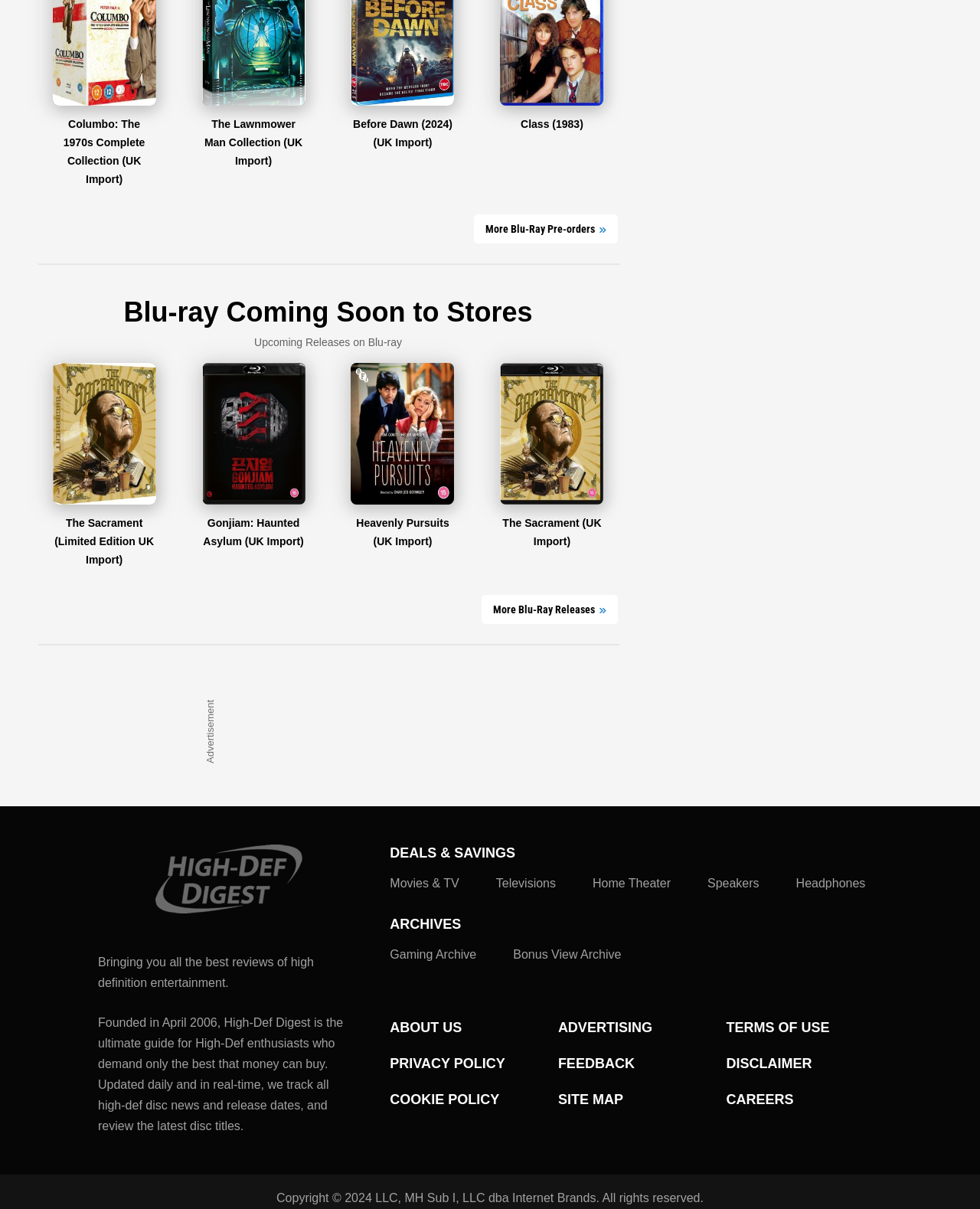How many Blu-ray releases are shown on the page?
Look at the image and answer the question using a single word or phrase.

8